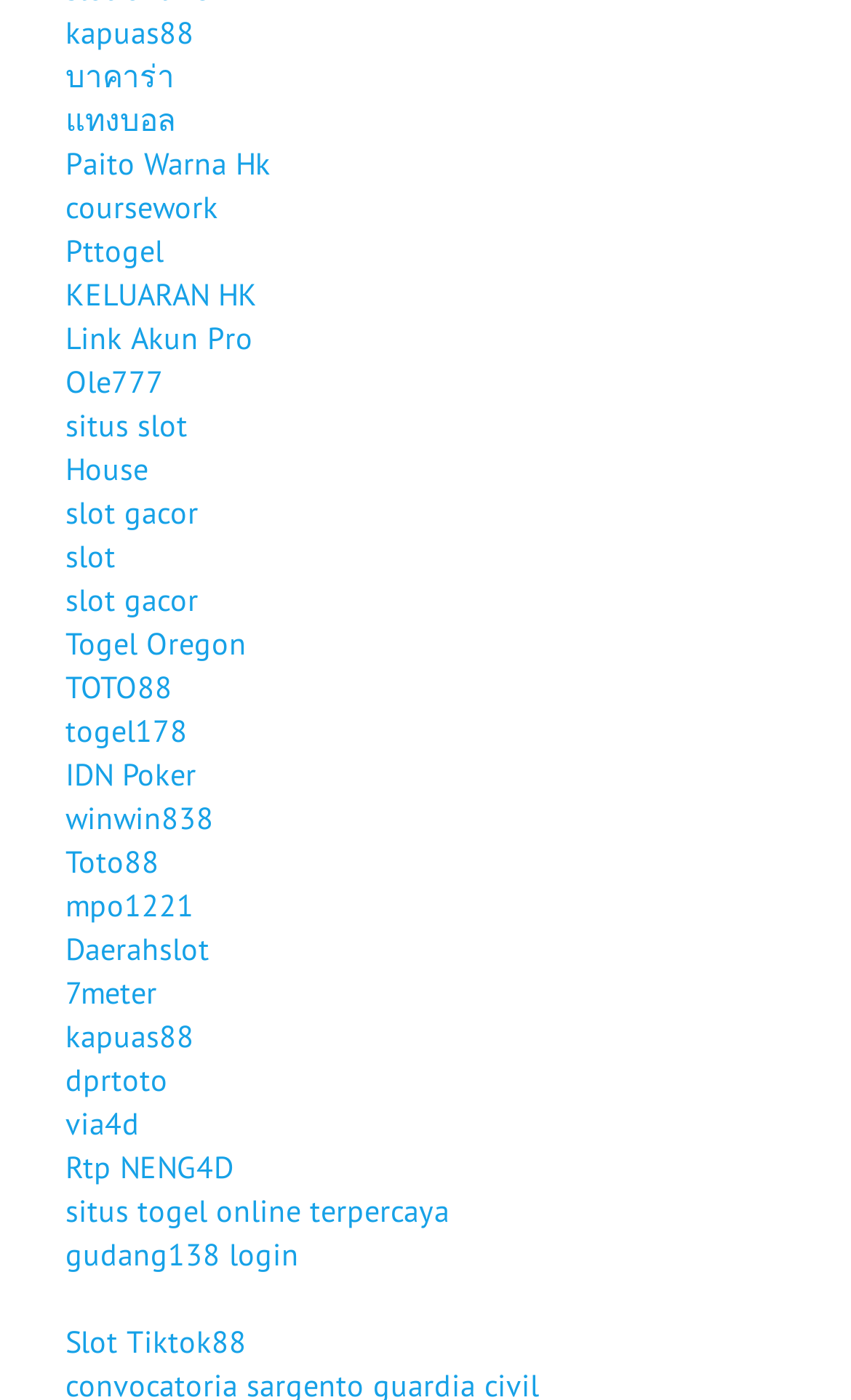Please analyze the image and provide a thorough answer to the question:
What is the first link on the webpage?

The first link on the webpage is 'kapuas88' which is located at the top left corner of the webpage with a bounding box of [0.077, 0.01, 0.228, 0.038].